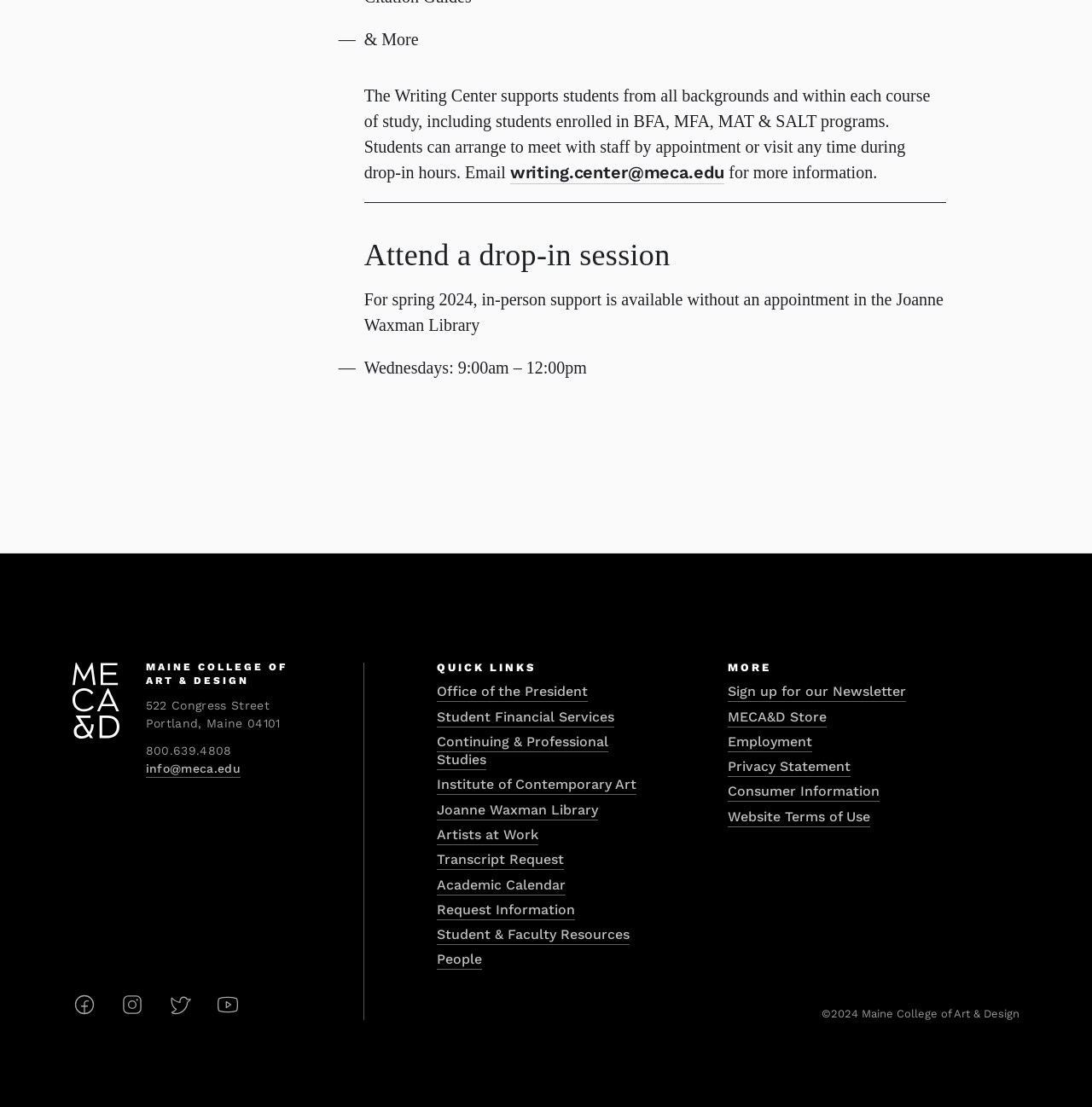What are the drop-in session hours on Wednesdays?
Please give a detailed and elaborate answer to the question based on the image.

I found the drop-in session hours by looking at the text 'Wednesdays: 9:00am – 12:00pm' which is located below the heading 'Attend a drop-in session'.